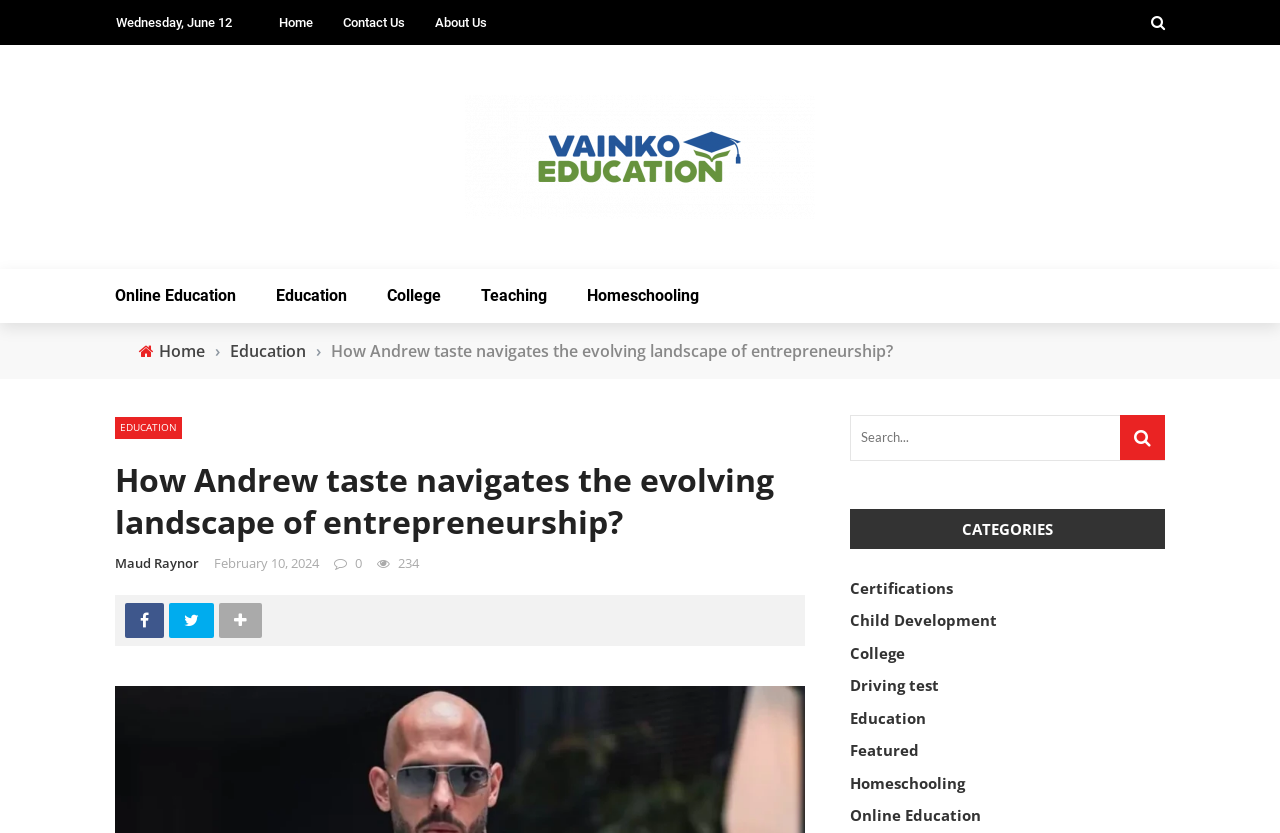Please find and provide the title of the webpage.

How Andrew taste navigates the evolving landscape of entrepreneurship?